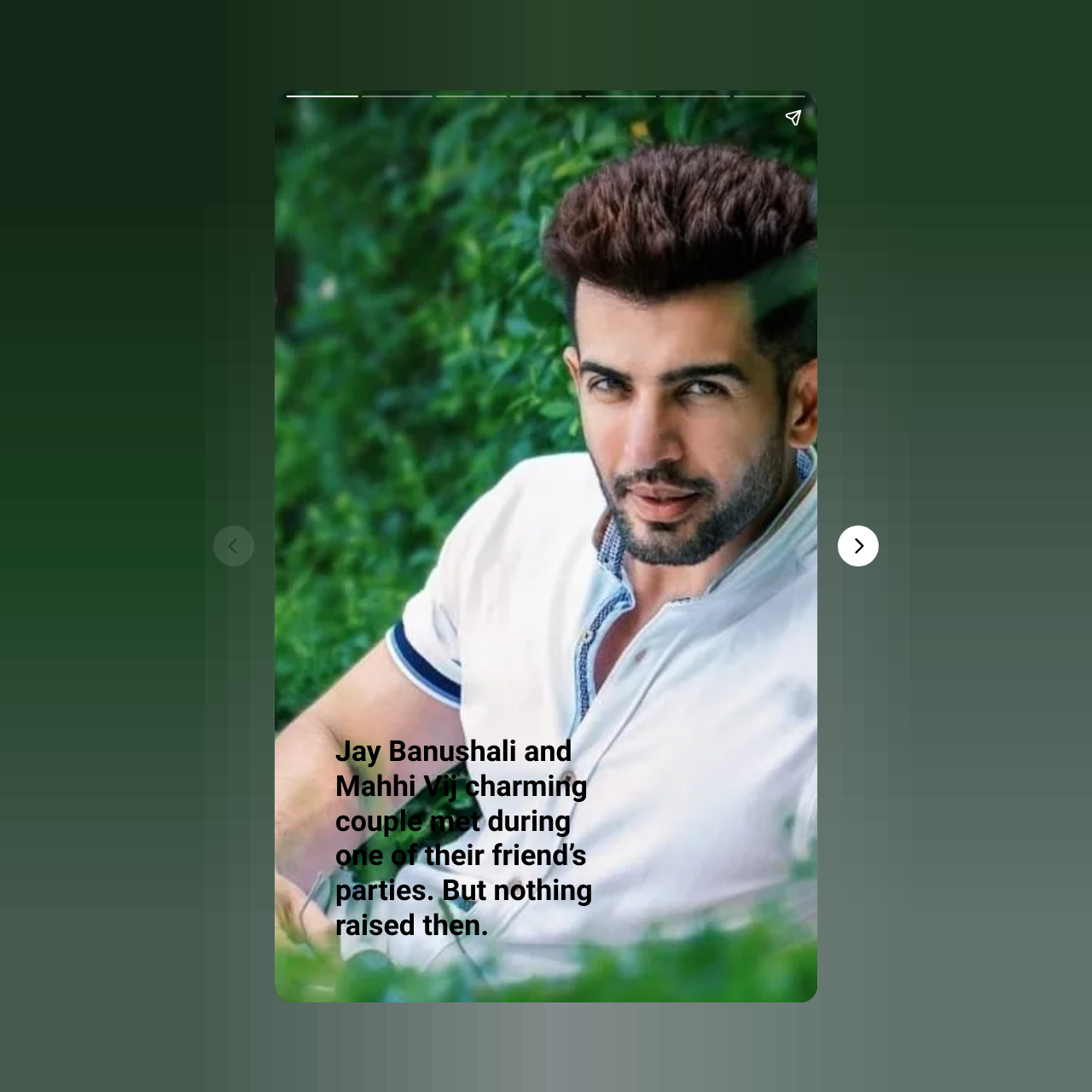Given the element description aria-label="Next page", identify the bounding box coordinates for the UI element on the webpage screenshot. The format should be (top-left x, top-left y, bottom-right x, bottom-right y), with values between 0 and 1.

[0.767, 0.481, 0.805, 0.519]